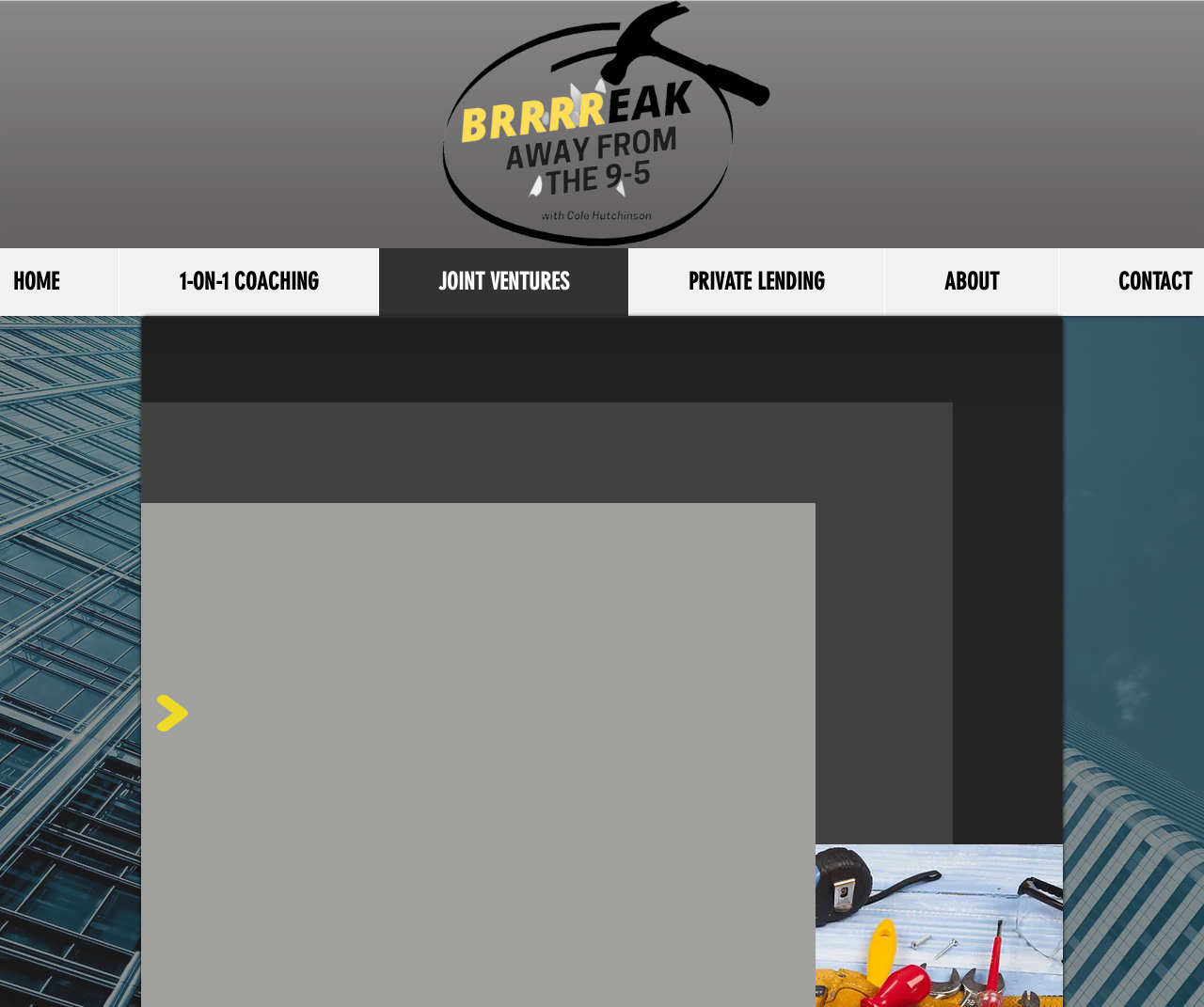Give a one-word or phrase response to the following question: What is the logo image on the top?

BRRRR COLE LOGO